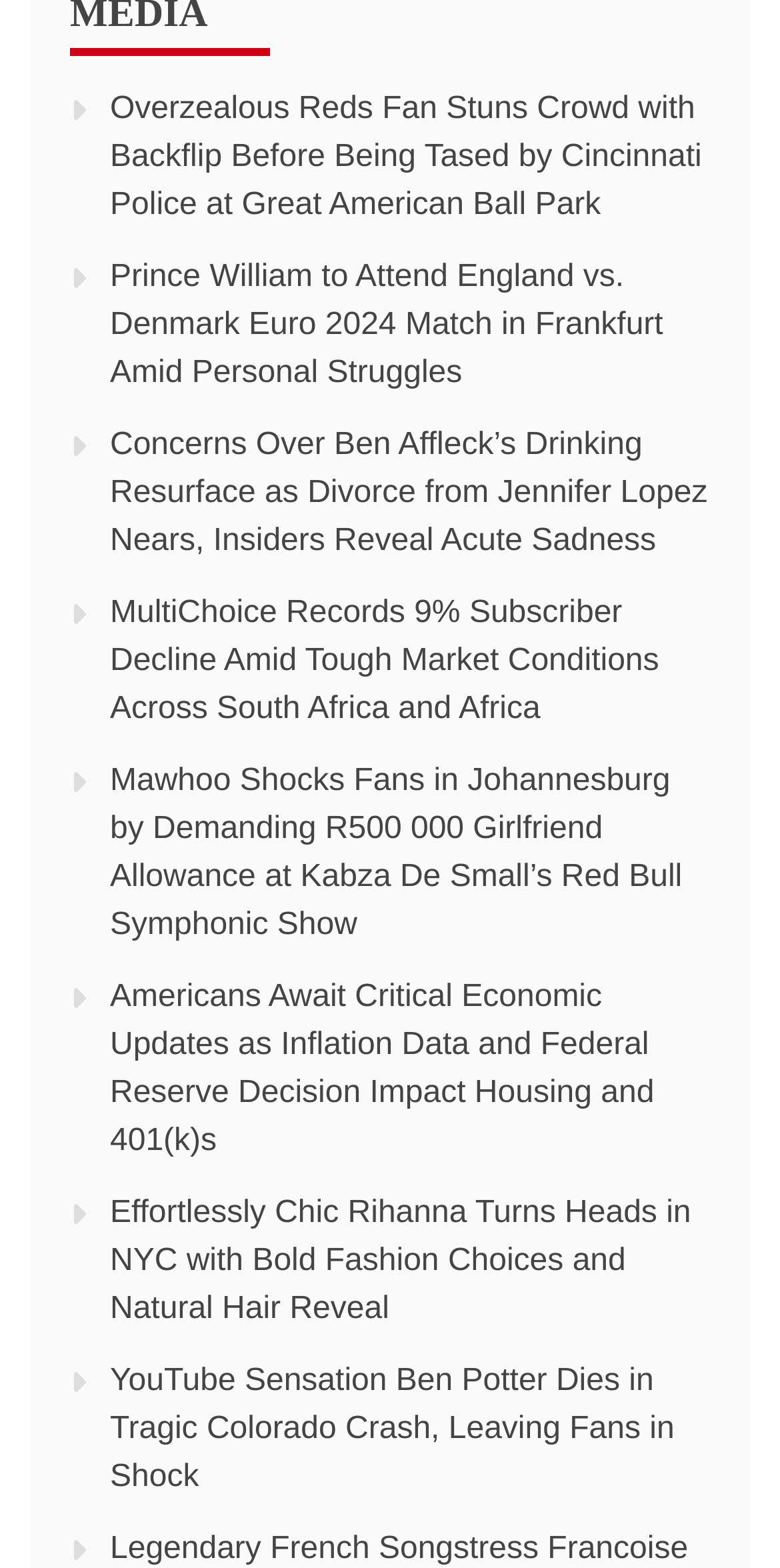Examine the image and give a thorough answer to the following question:
How many links are there on the webpage?

By counting the number of links on the webpage, I found that there are 8 links in total, each with a different title and description.